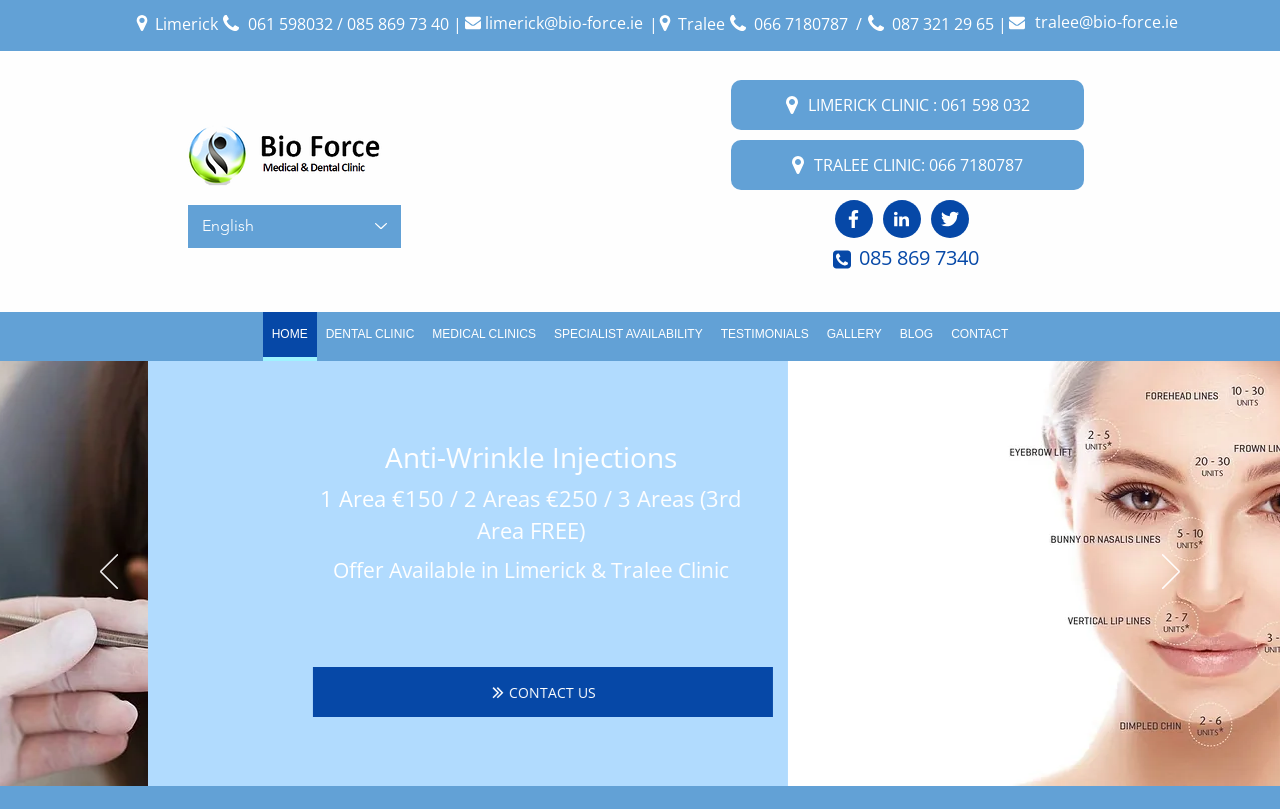What is the name of the clinic?
Provide a concise answer using a single word or phrase based on the image.

Bio Force Medical & Dental Clinic